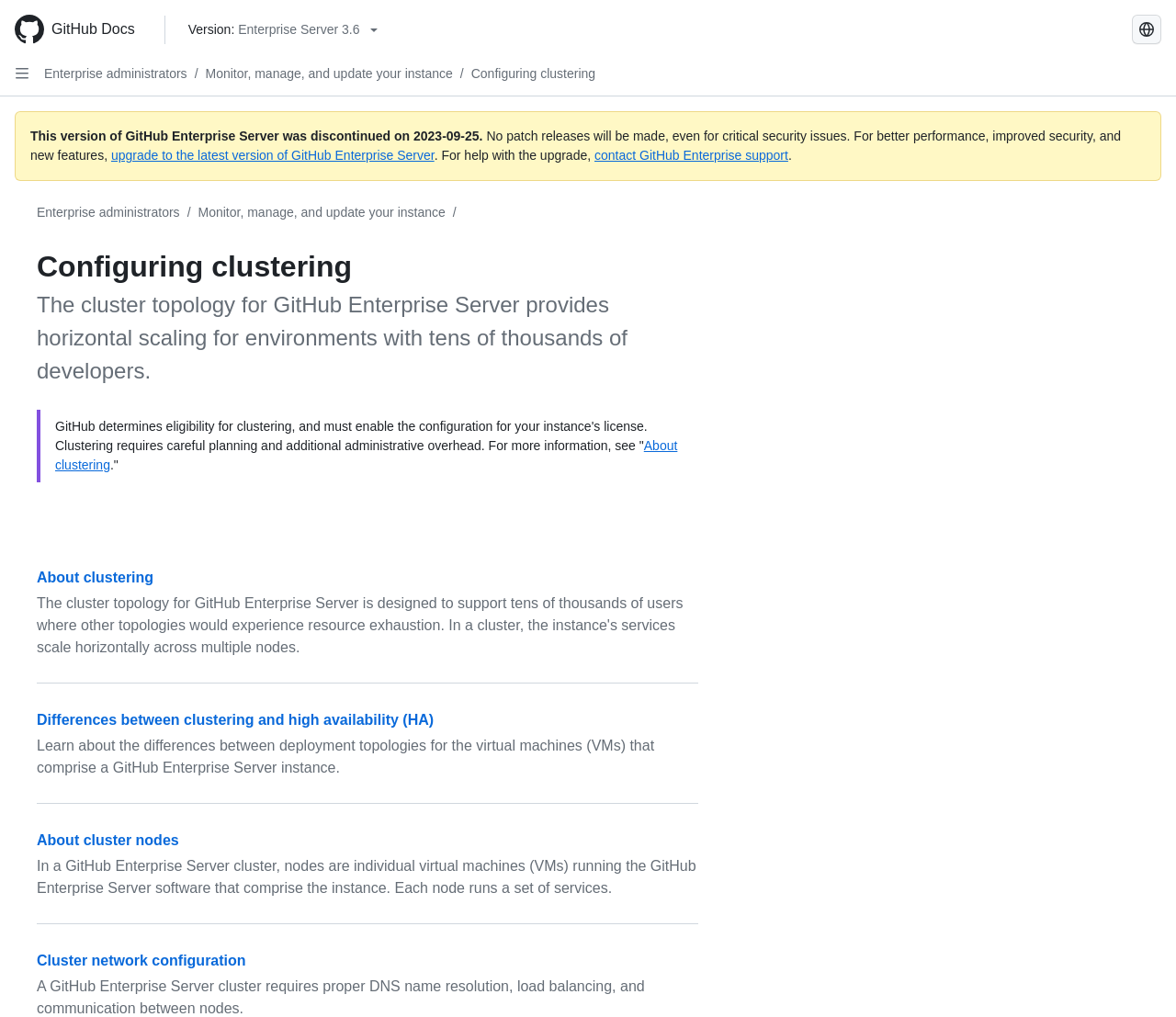Respond with a single word or phrase to the following question:
What is the language of the current webpage?

Russian